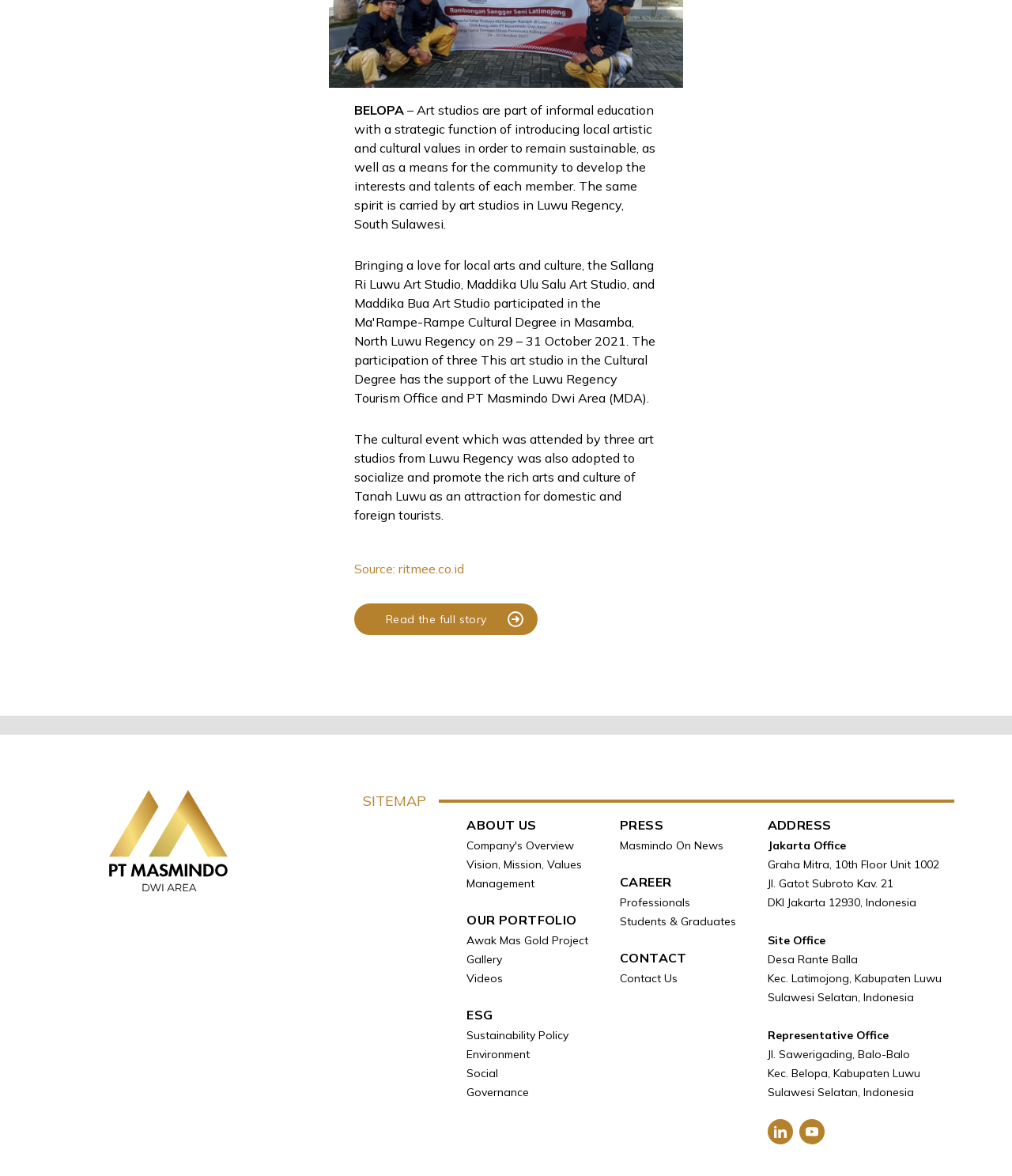Determine the bounding box coordinates (top-left x, top-left y, bottom-right x, bottom-right y) of the UI element described in the following text: aria-label="PT Masmindo" title="PT Masmindo"

[0.025, 0.672, 0.308, 0.758]